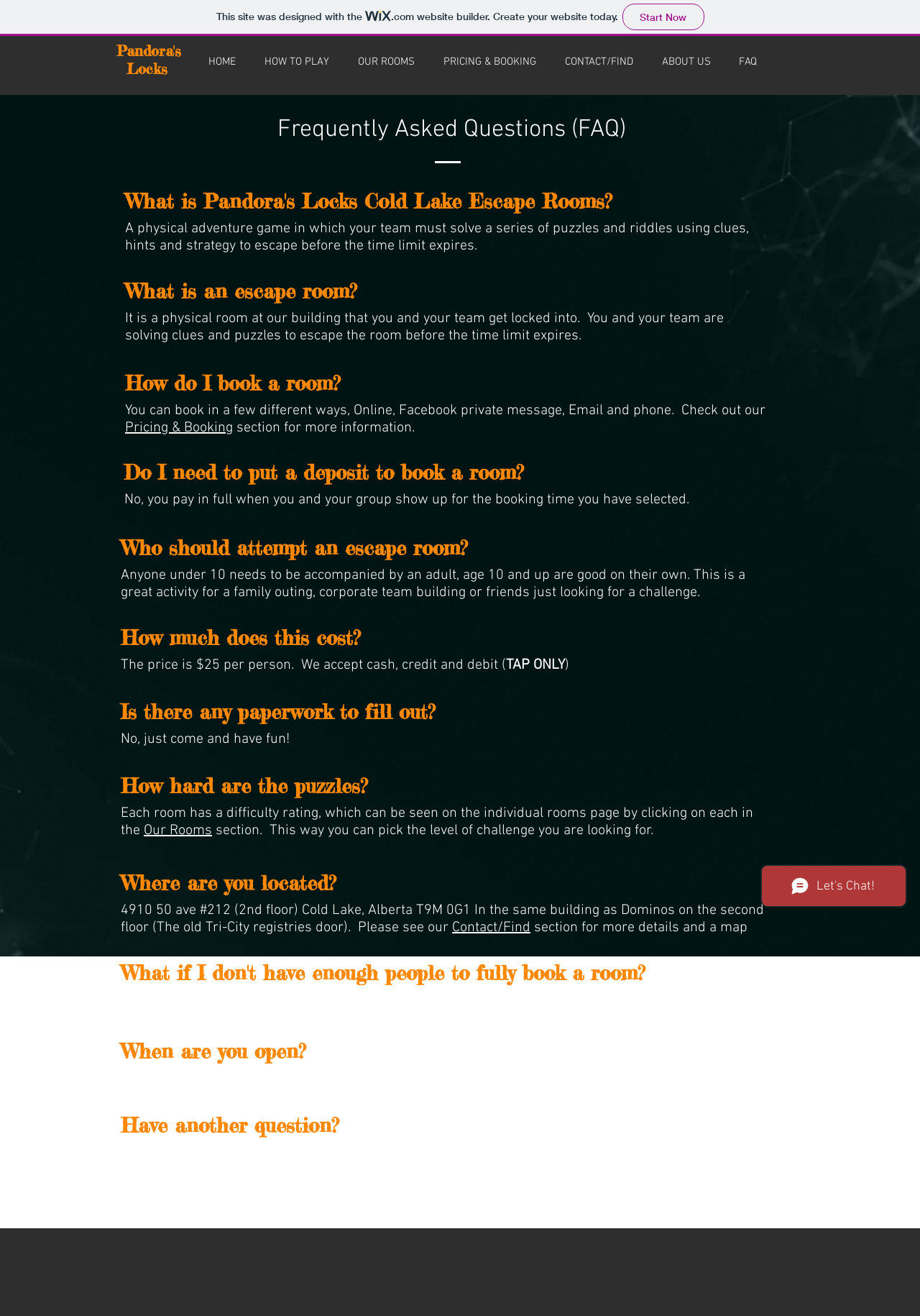What is the location of the escape room?
Based on the screenshot, provide a one-word or short-phrase response.

4910 50 ave #212, Cold Lake, Alberta